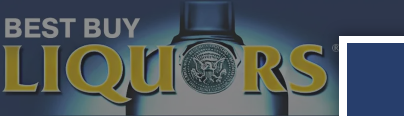What is the font size of 'BEST BUY' compared to 'LIQUORS'?
Craft a detailed and extensive response to the question.

According to the caption, the words 'BEST BUY' are written in a smaller font, leading into 'LIQUORS', which takes center stage. This implies that the font size of 'BEST BUY' is smaller compared to 'LIQUORS'.